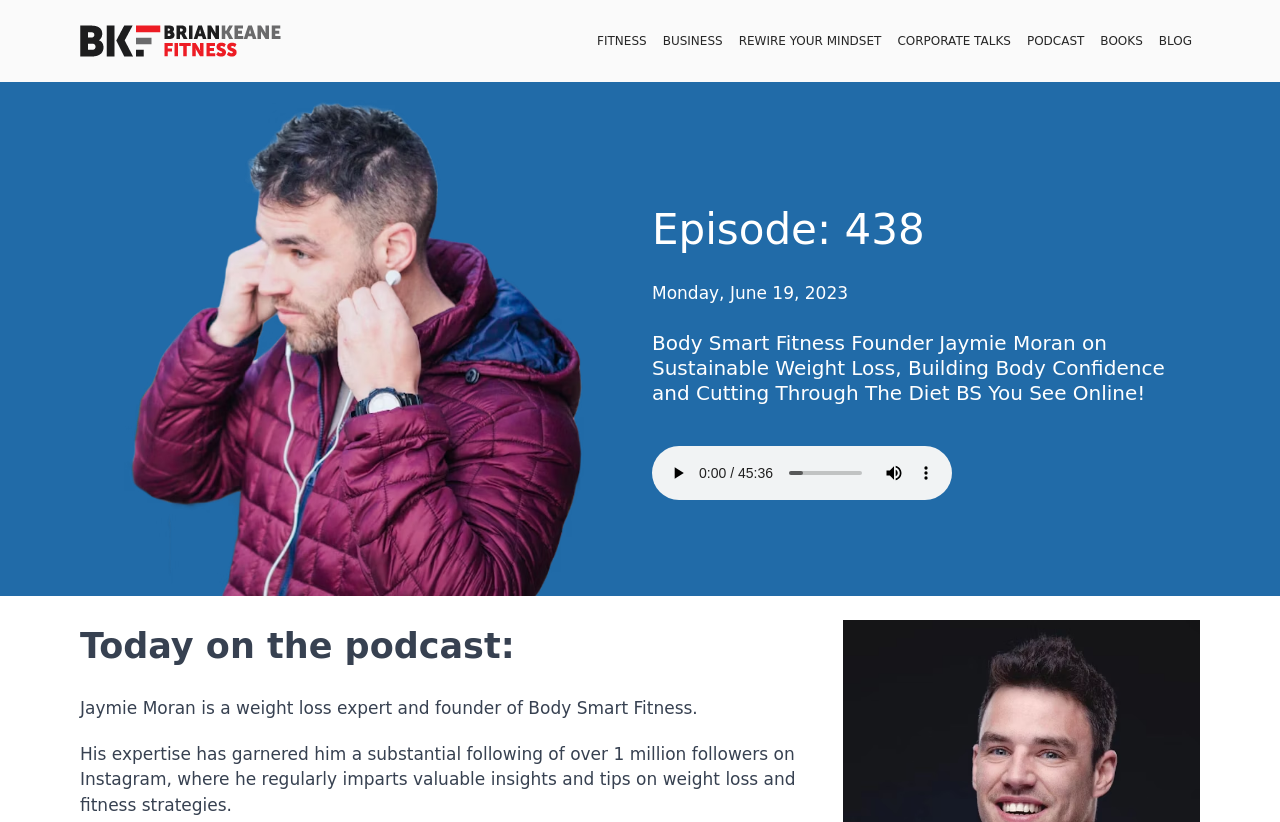What is the name of the founder of Body Smart Fitness?
Provide a detailed and extensive answer to the question.

I found the answer by reading the heading 'Body Smart Fitness Founder Jaymie Moran on Sustainable Weight Loss, Building Body Confidence and Cutting Through The Diet BS You See Online!' which mentions the name of the founder of Body Smart Fitness.